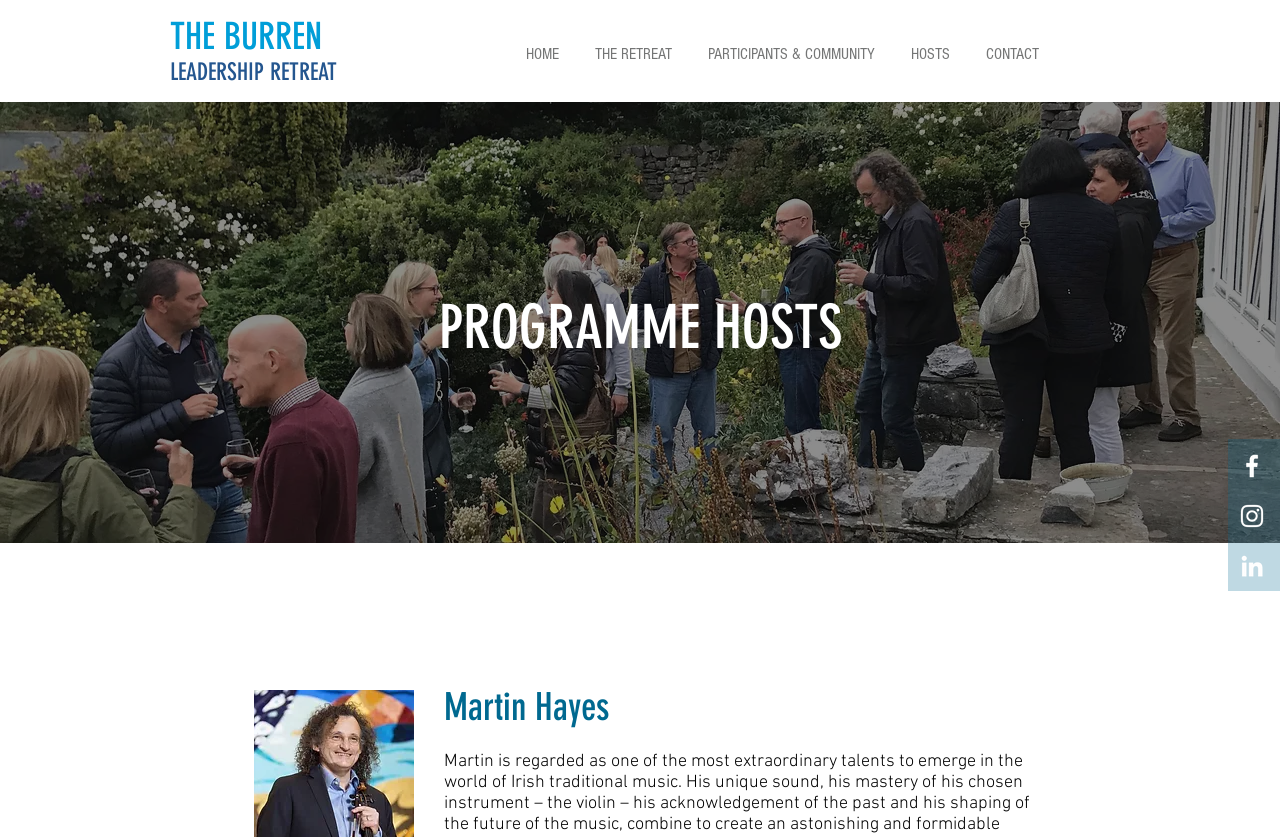Please determine the bounding box coordinates of the clickable area required to carry out the following instruction: "learn about the retreat". The coordinates must be four float numbers between 0 and 1, represented as [left, top, right, bottom].

[0.133, 0.069, 0.521, 0.103]